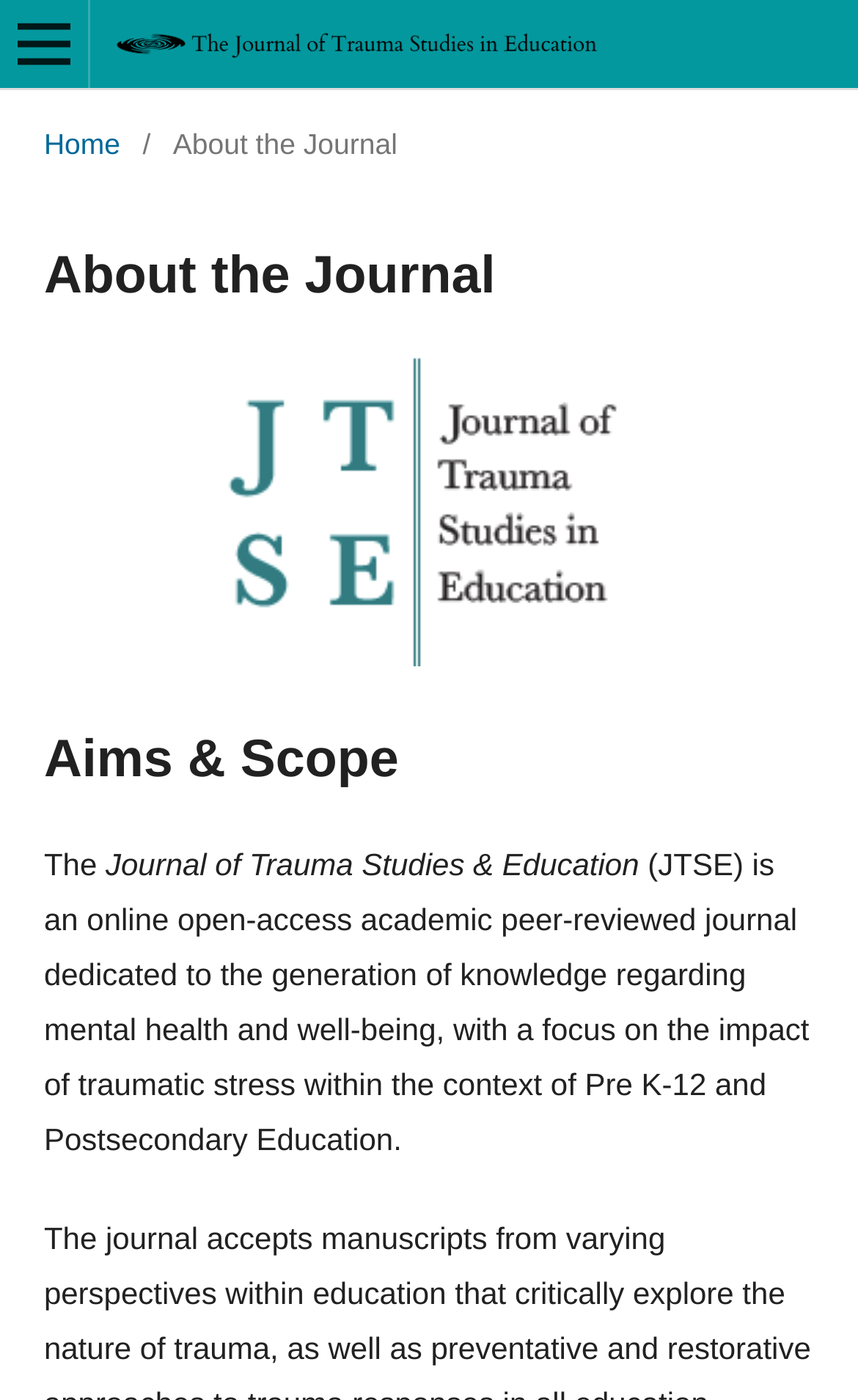Generate the text content of the main heading of the webpage.

About the Journal